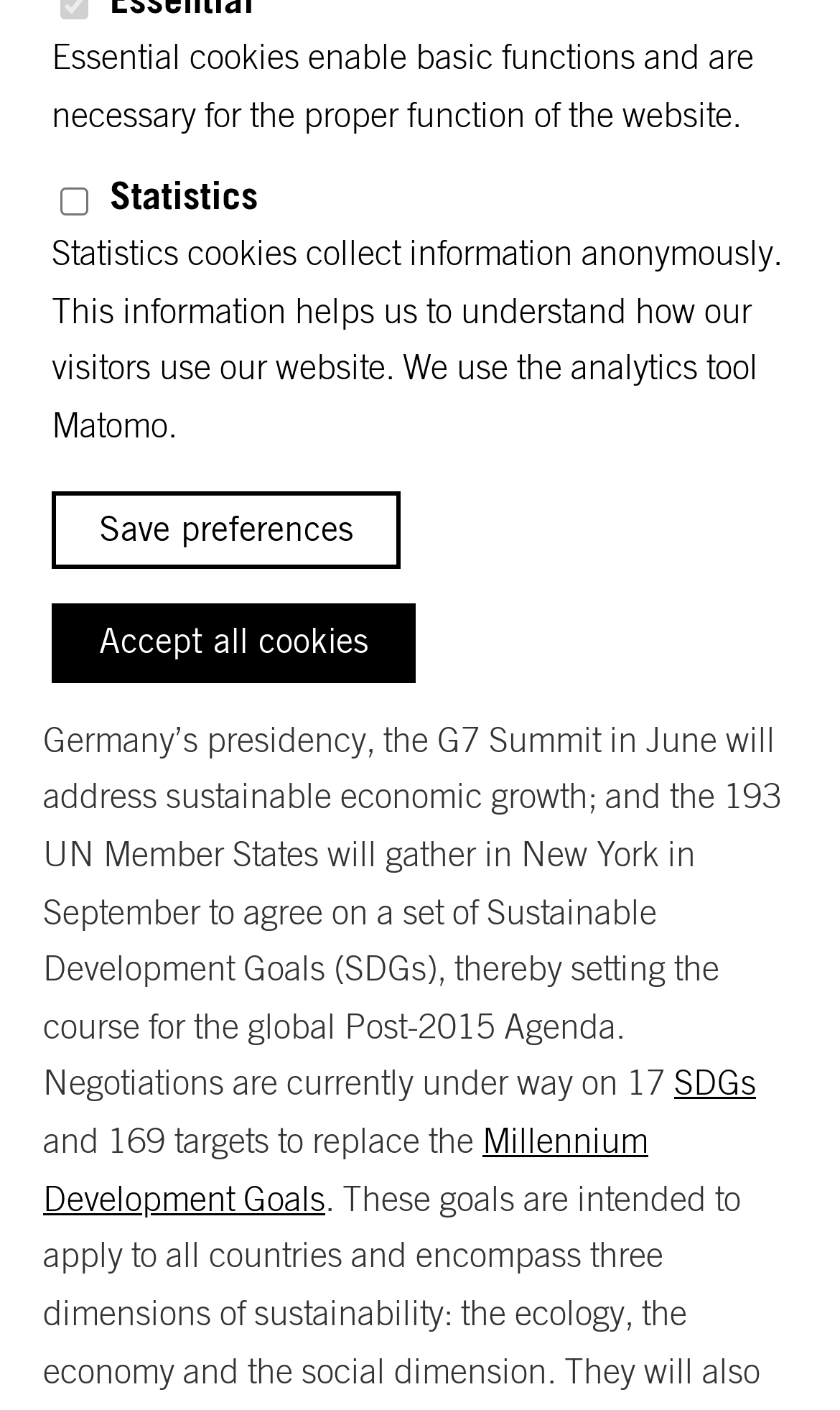From the element description tweet, predict the bounding box coordinates of the UI element. The coordinates must be specified in the format (top-left x, top-left y, bottom-right x, bottom-right y) and should be within the 0 to 1 range.

[0.459, 0.256, 0.541, 0.305]